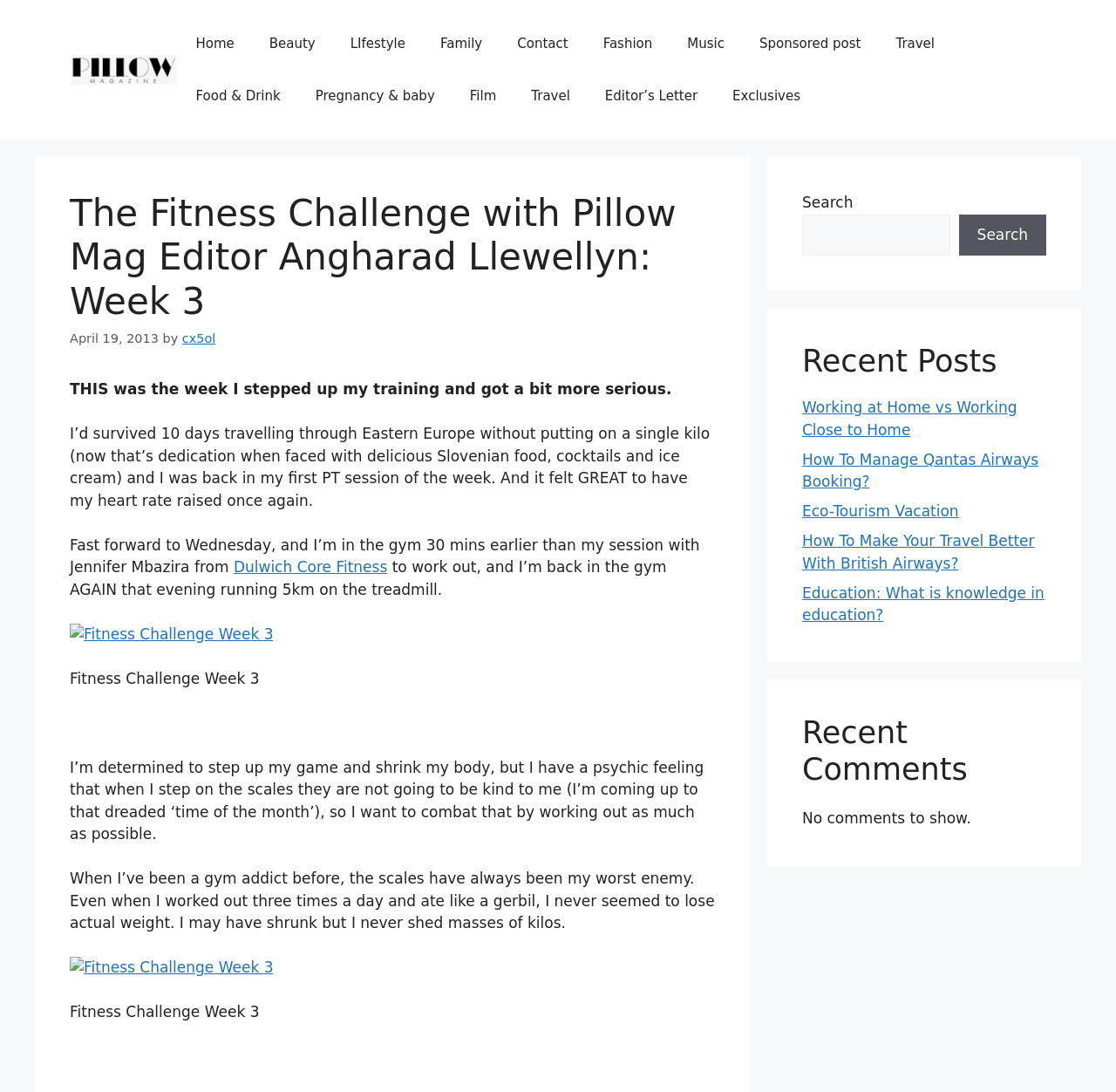Use a single word or phrase to answer this question: 
What is the name of the magazine?

Pillow Magazine